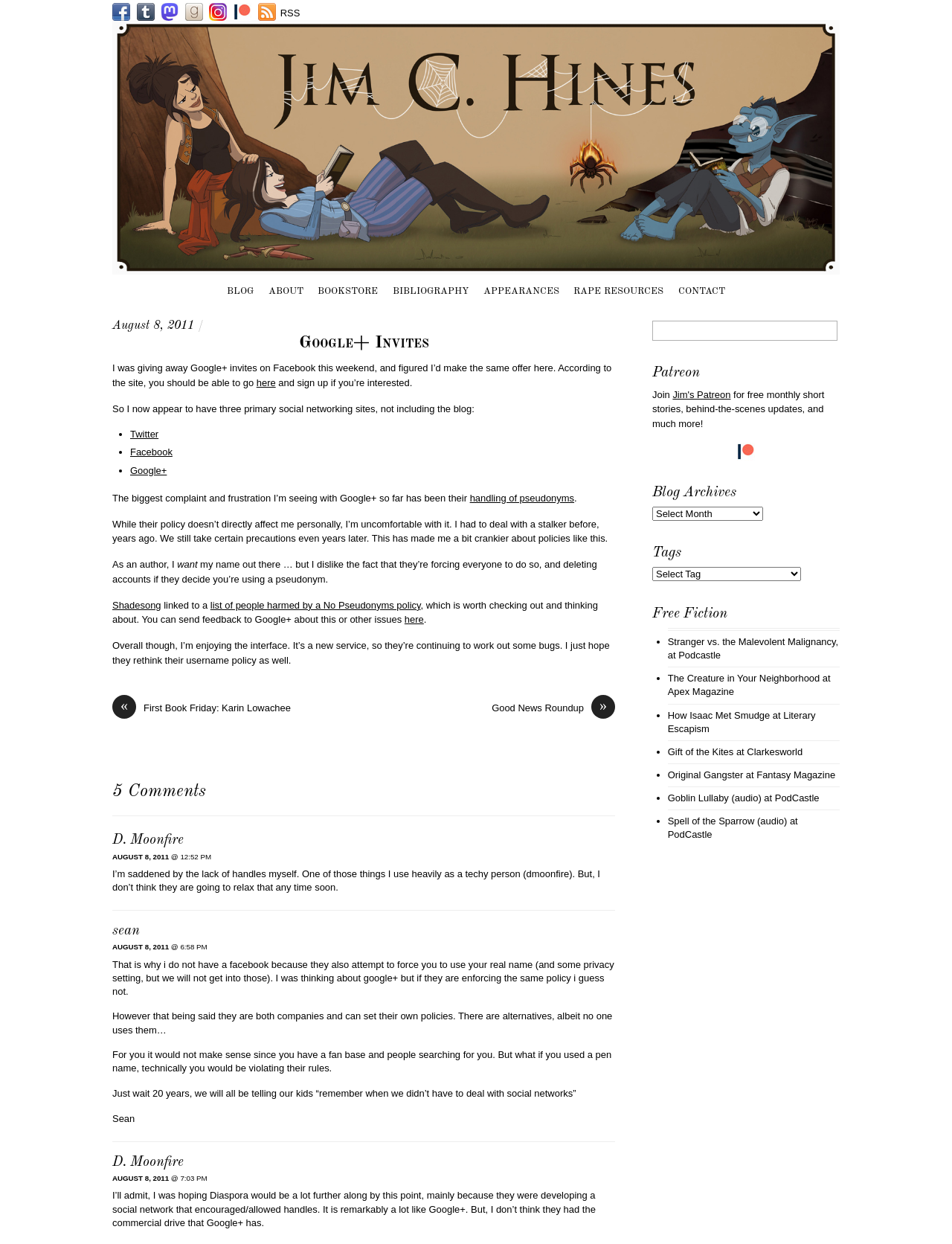Locate the bounding box coordinates of the element to click to perform the following action: 'Check the 'Google+ Invites' article'. The coordinates should be given as four float values between 0 and 1, in the form of [left, top, right, bottom].

[0.118, 0.269, 0.646, 0.284]